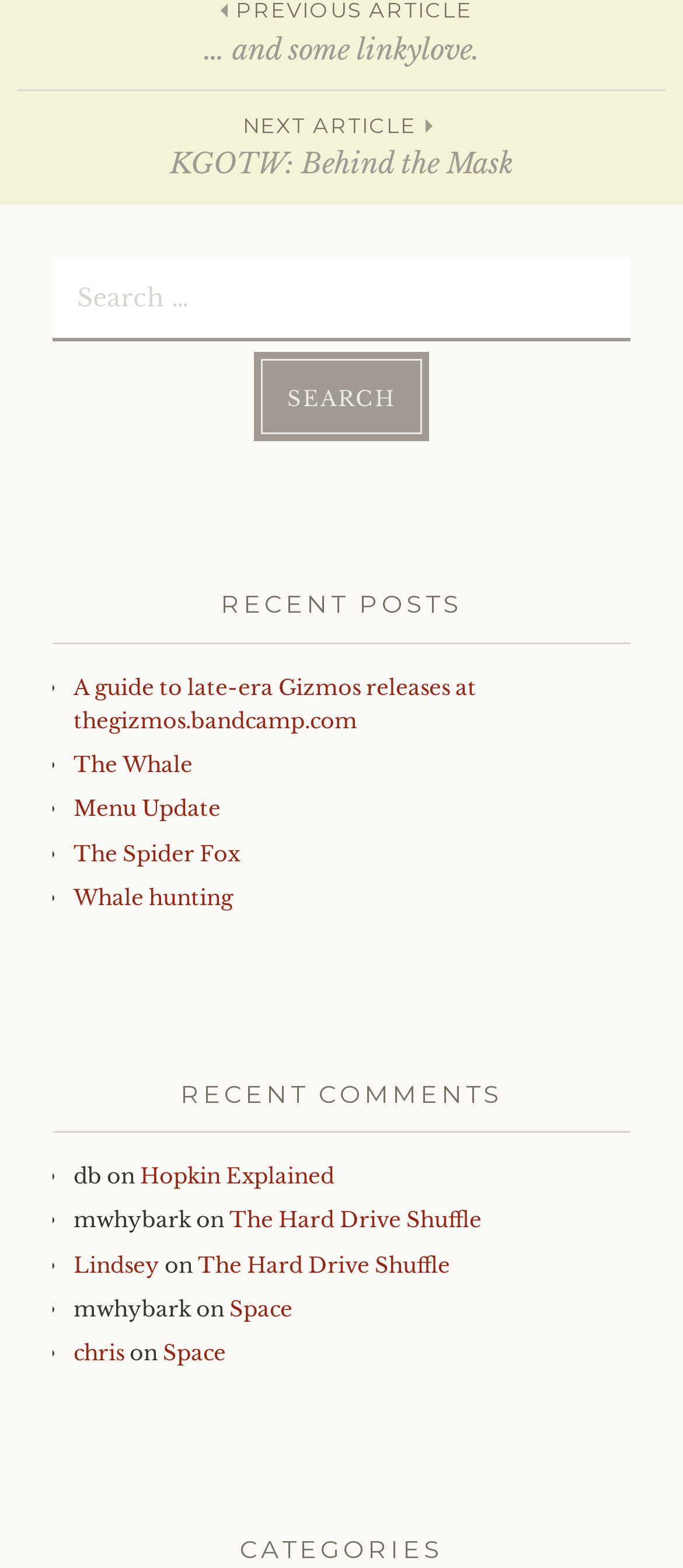What is the purpose of the search box?
Refer to the image and offer an in-depth and detailed answer to the question.

The search box is located at the top of the webpage, and it has a label 'Search for:' and a button 'Search'. This suggests that the user can input keywords or phrases to search for specific content within the website.